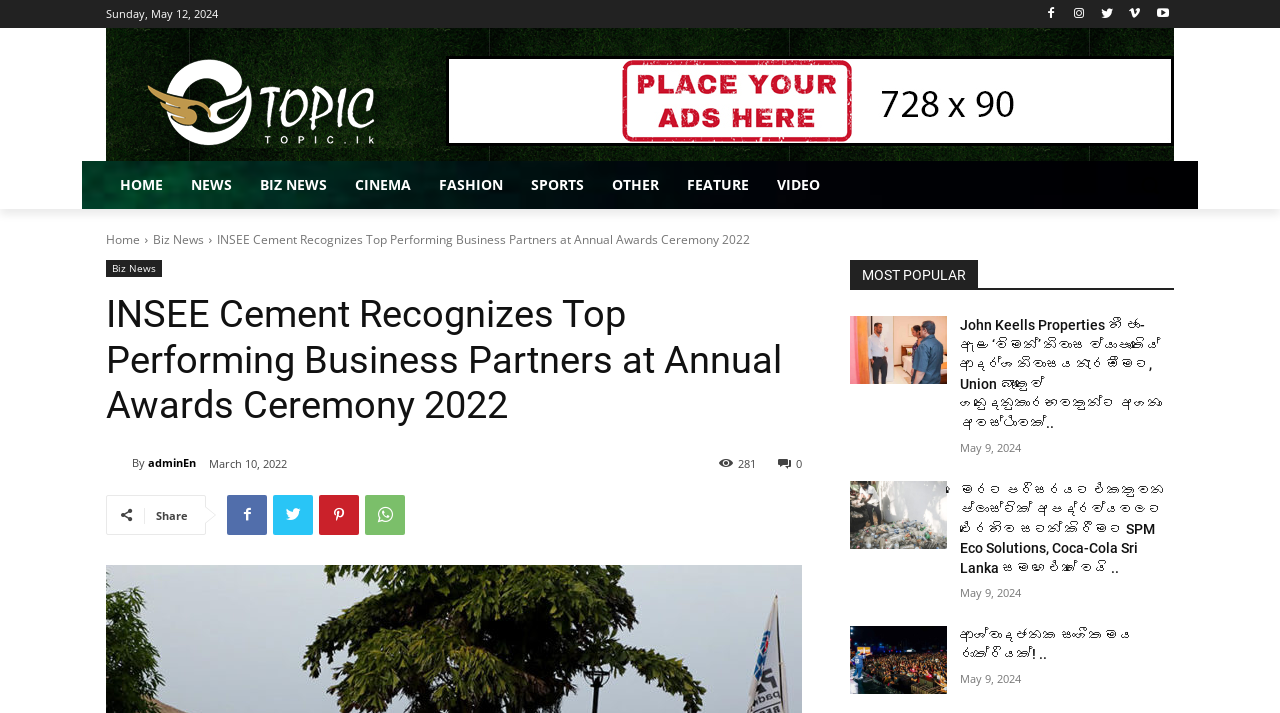Provide the bounding box coordinates of the area you need to click to execute the following instruction: "Click the 'FEATURE' link".

[0.526, 0.226, 0.596, 0.293]